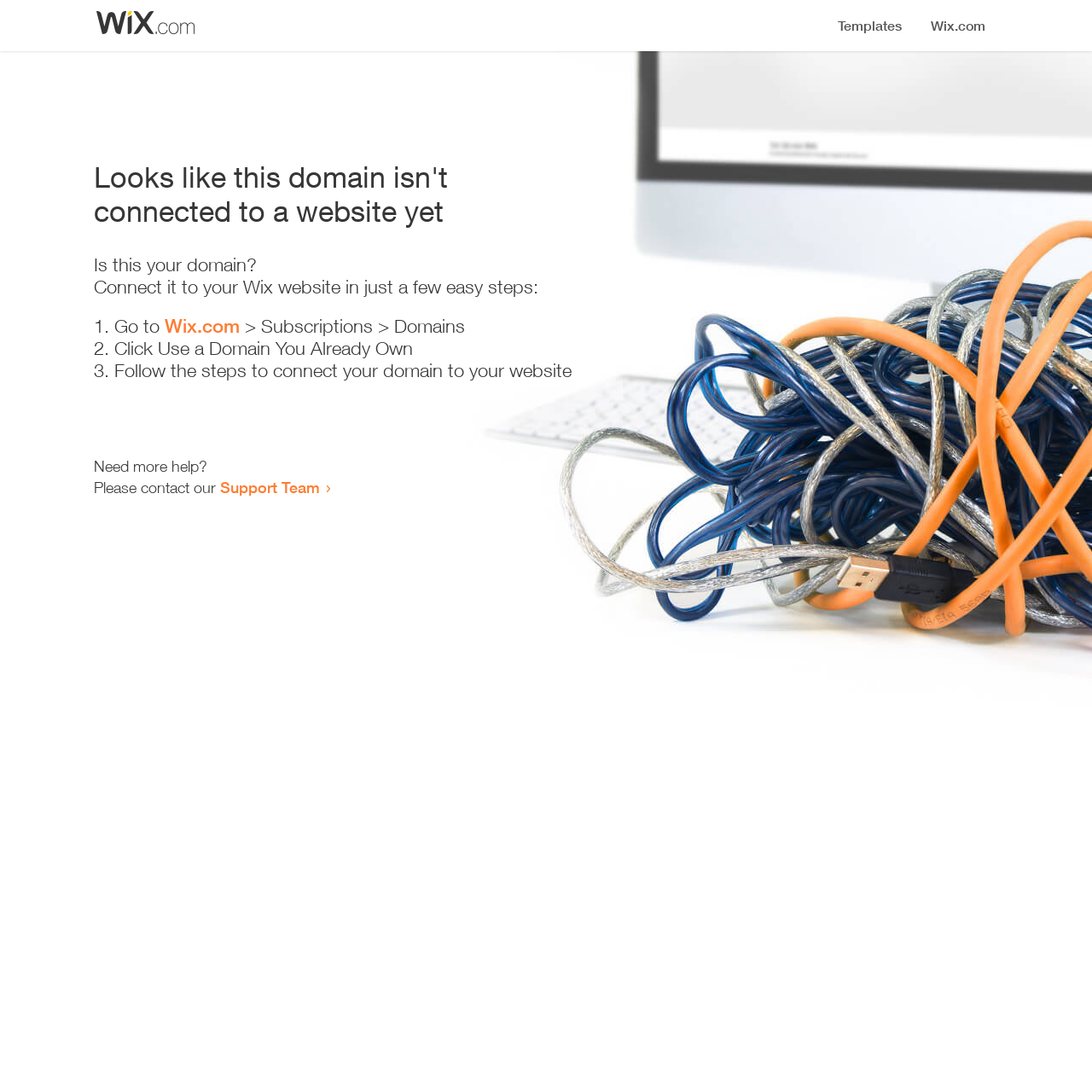Where can I get more help?
Refer to the image and provide a one-word or short phrase answer.

Support Team